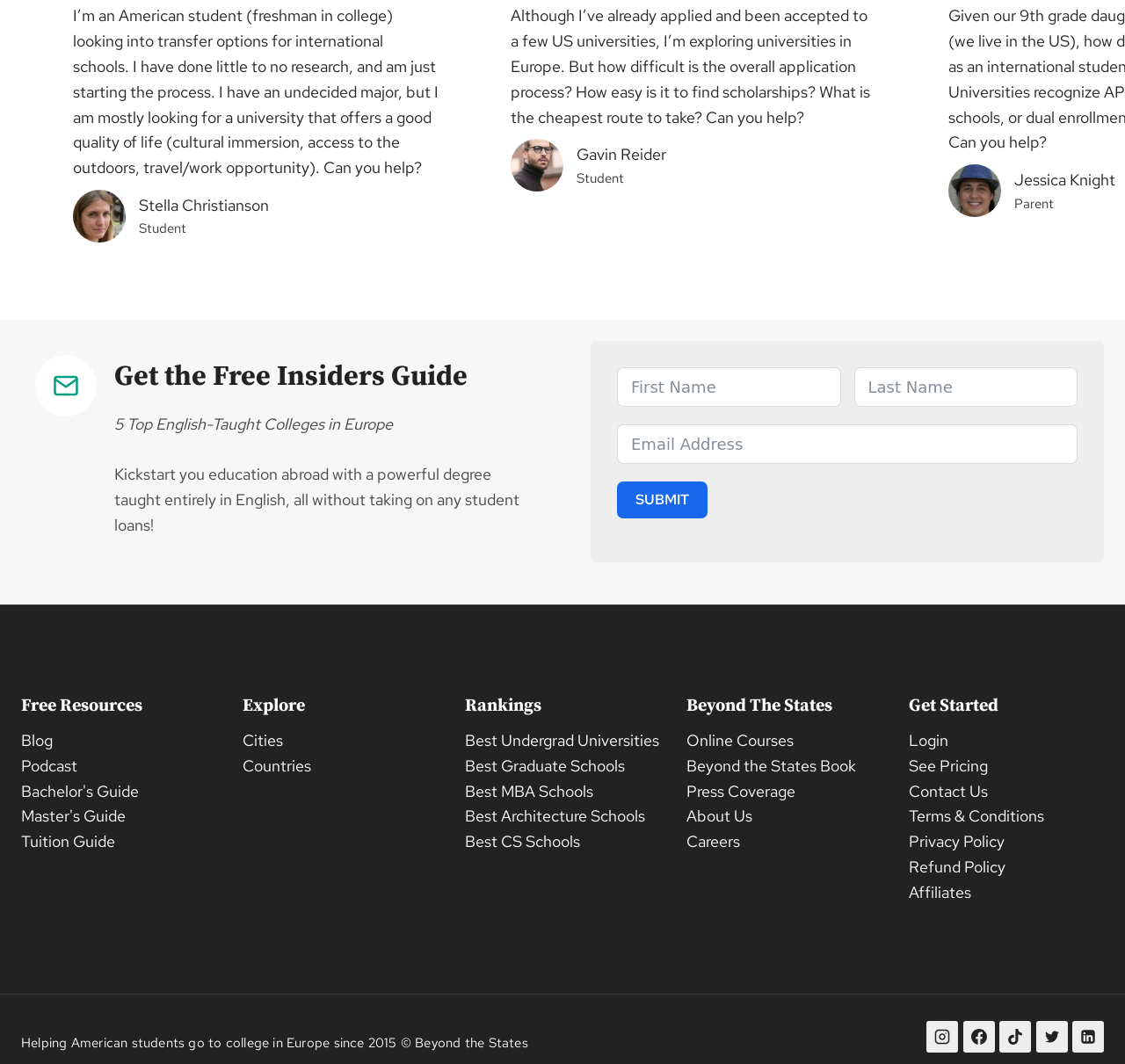What is the name of the person who wrote the first post?
Based on the image, give a one-word or short phrase answer.

Stella Christianson